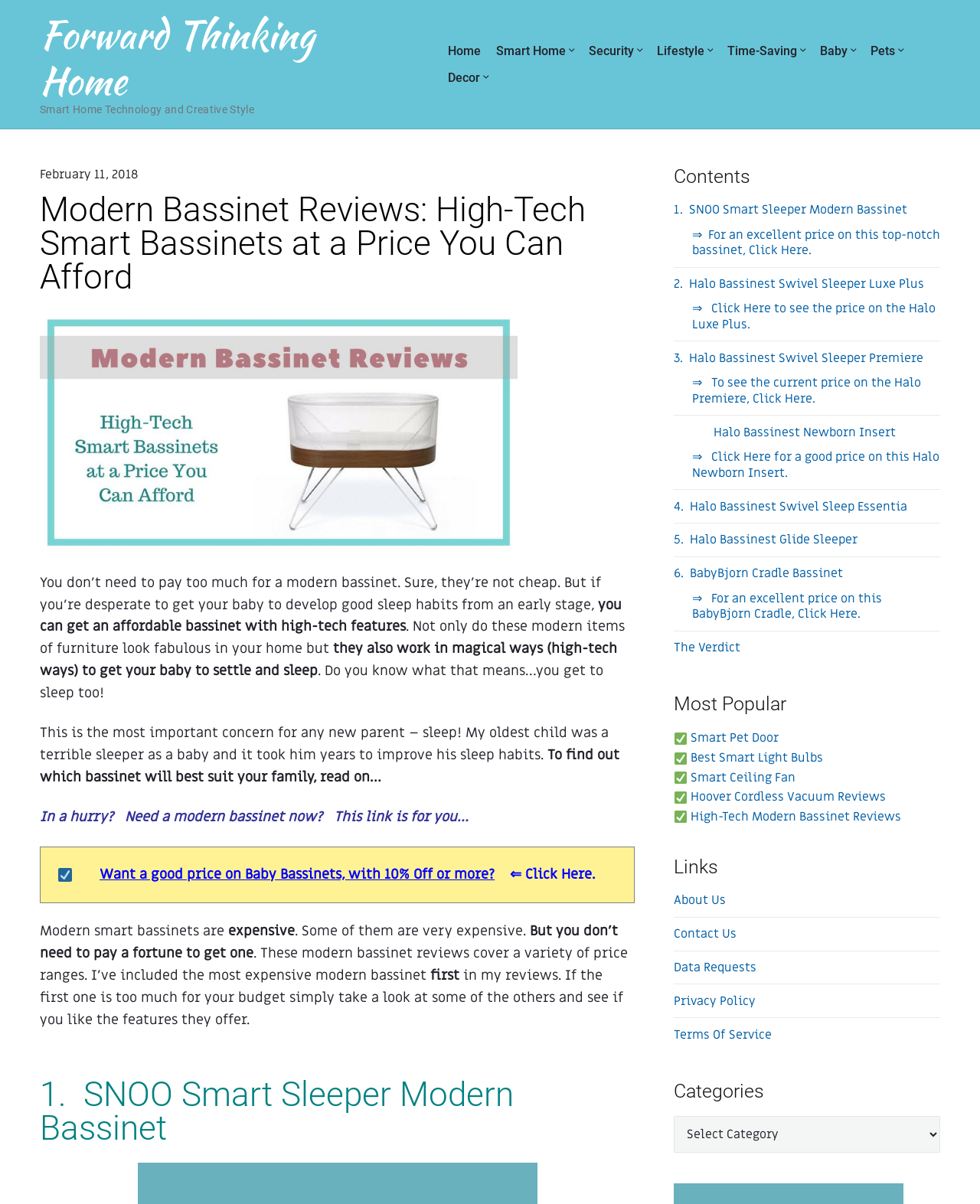Give a short answer to this question using one word or a phrase:
What is the main topic of this webpage?

Modern Bassinet Reviews